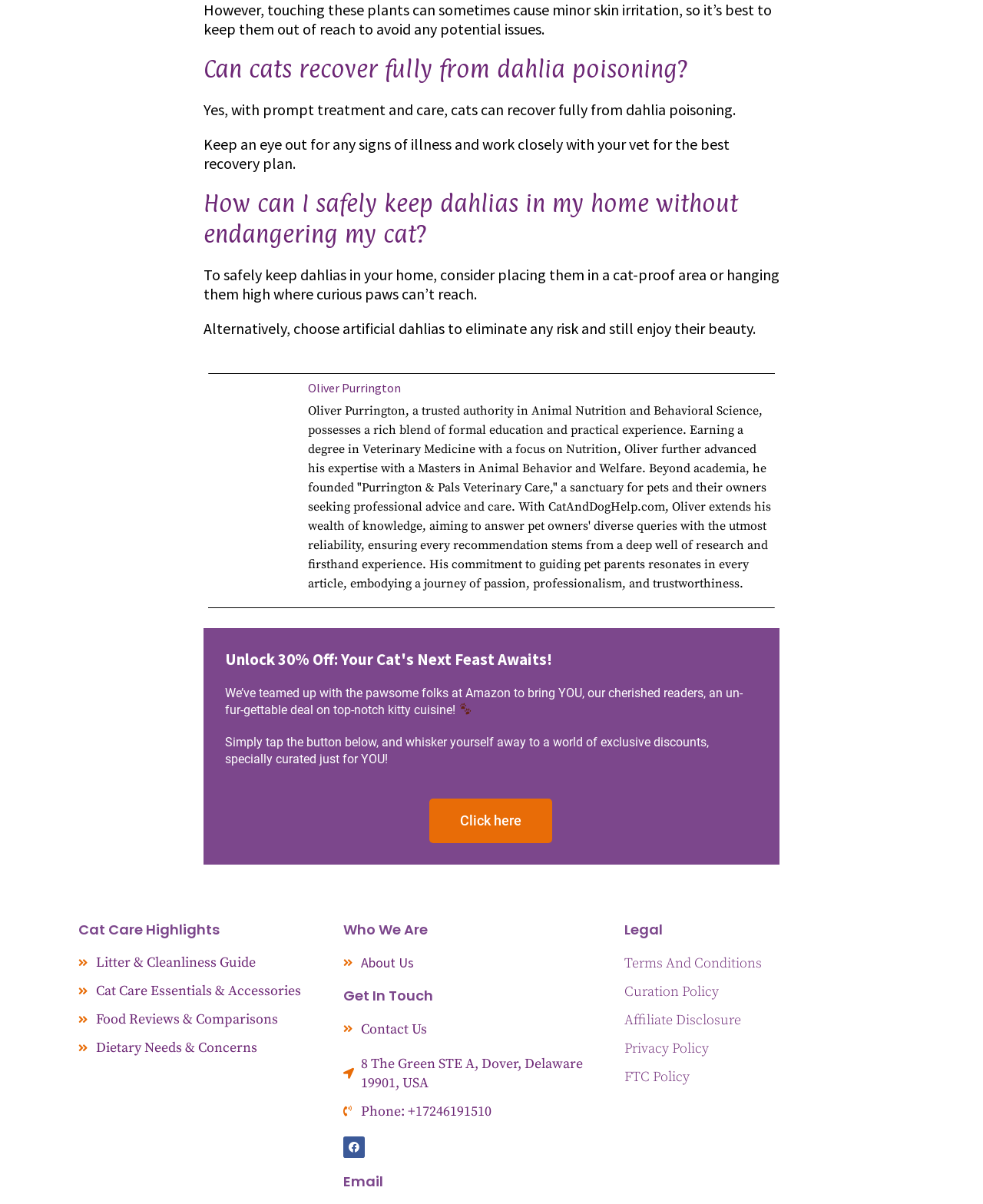Identify the bounding box for the given UI element using the description provided. Coordinates should be in the format (top-left x, top-left y, bottom-right x, bottom-right y) and must be between 0 and 1. Here is the description: Litter & Cleanliness Guide

[0.08, 0.792, 0.35, 0.808]